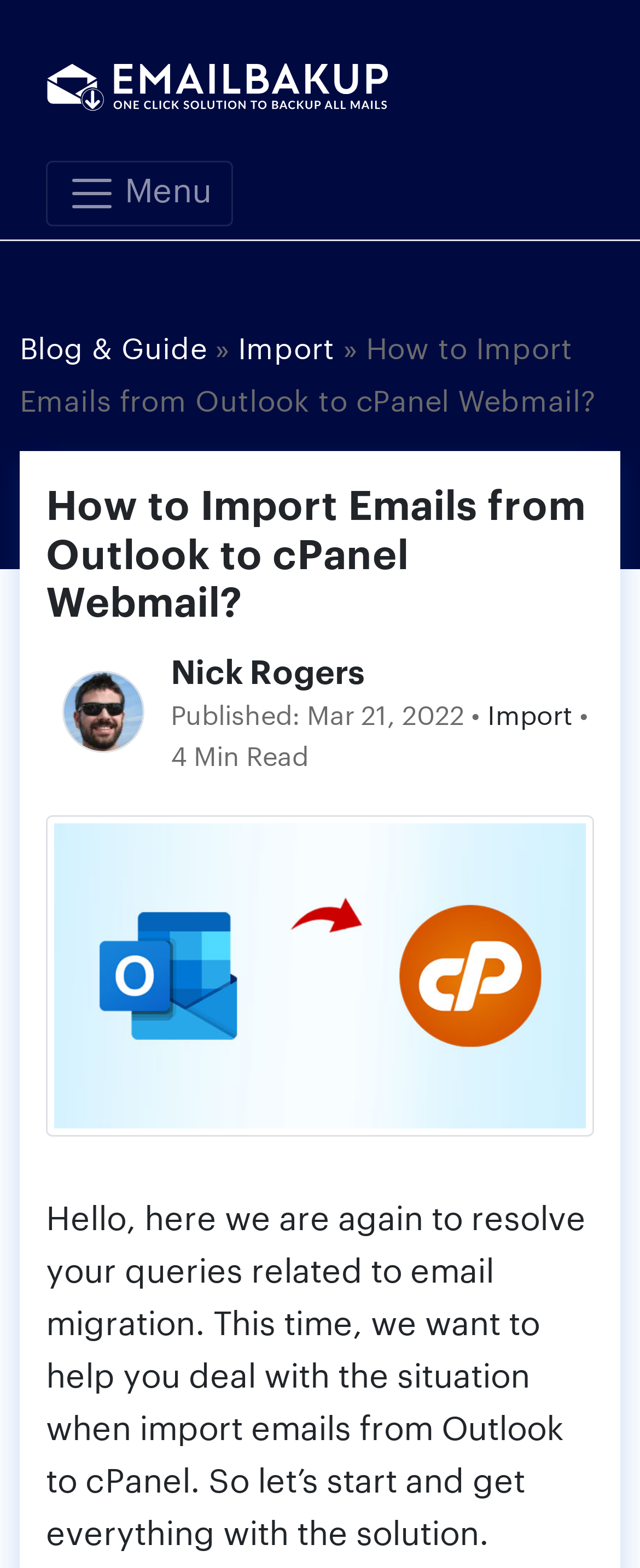Bounding box coordinates must be specified in the format (top-left x, top-left y, bottom-right x, bottom-right y). All values should be floating point numbers between 0 and 1. What are the bounding box coordinates of the UI element described as: Import

[0.372, 0.207, 0.523, 0.233]